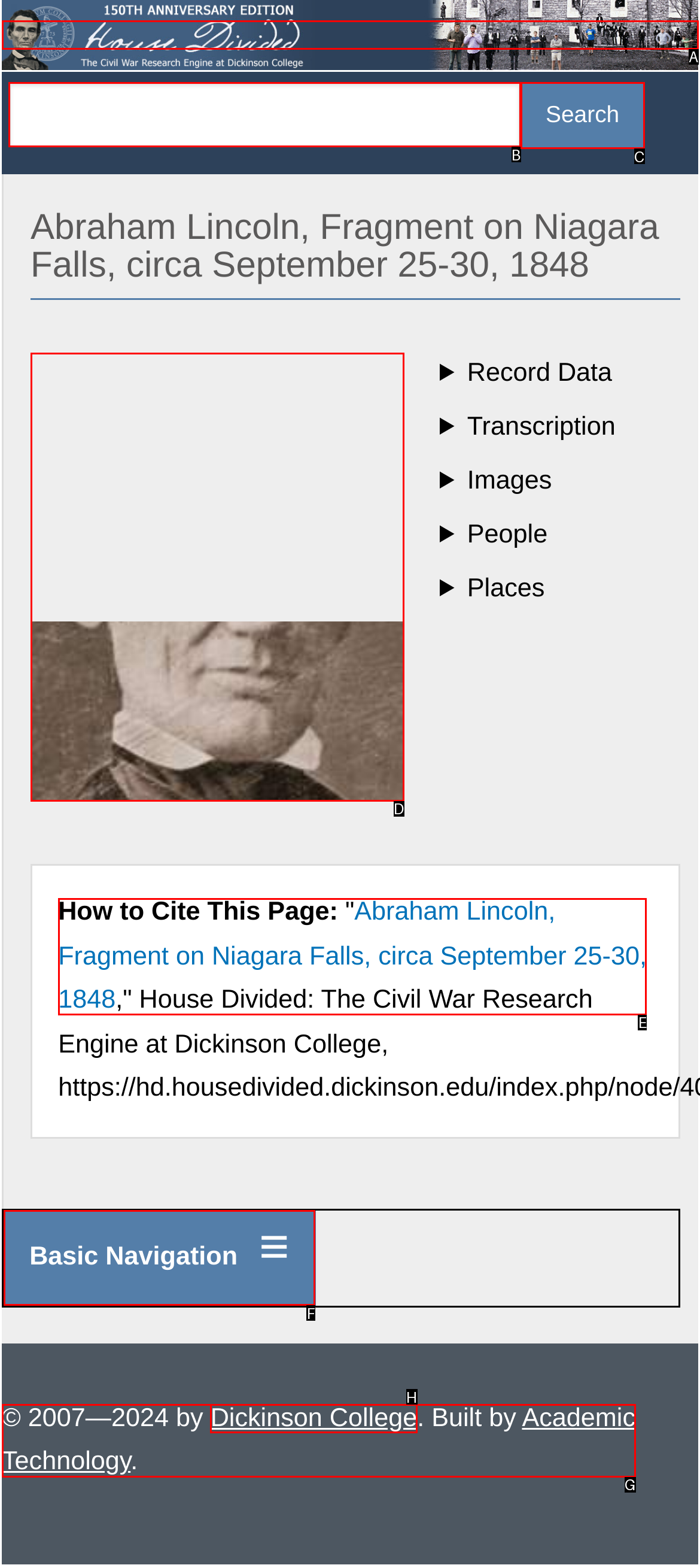To achieve the task: Explore the image of Abraham Lincoln, indicate the letter of the correct choice from the provided options.

D